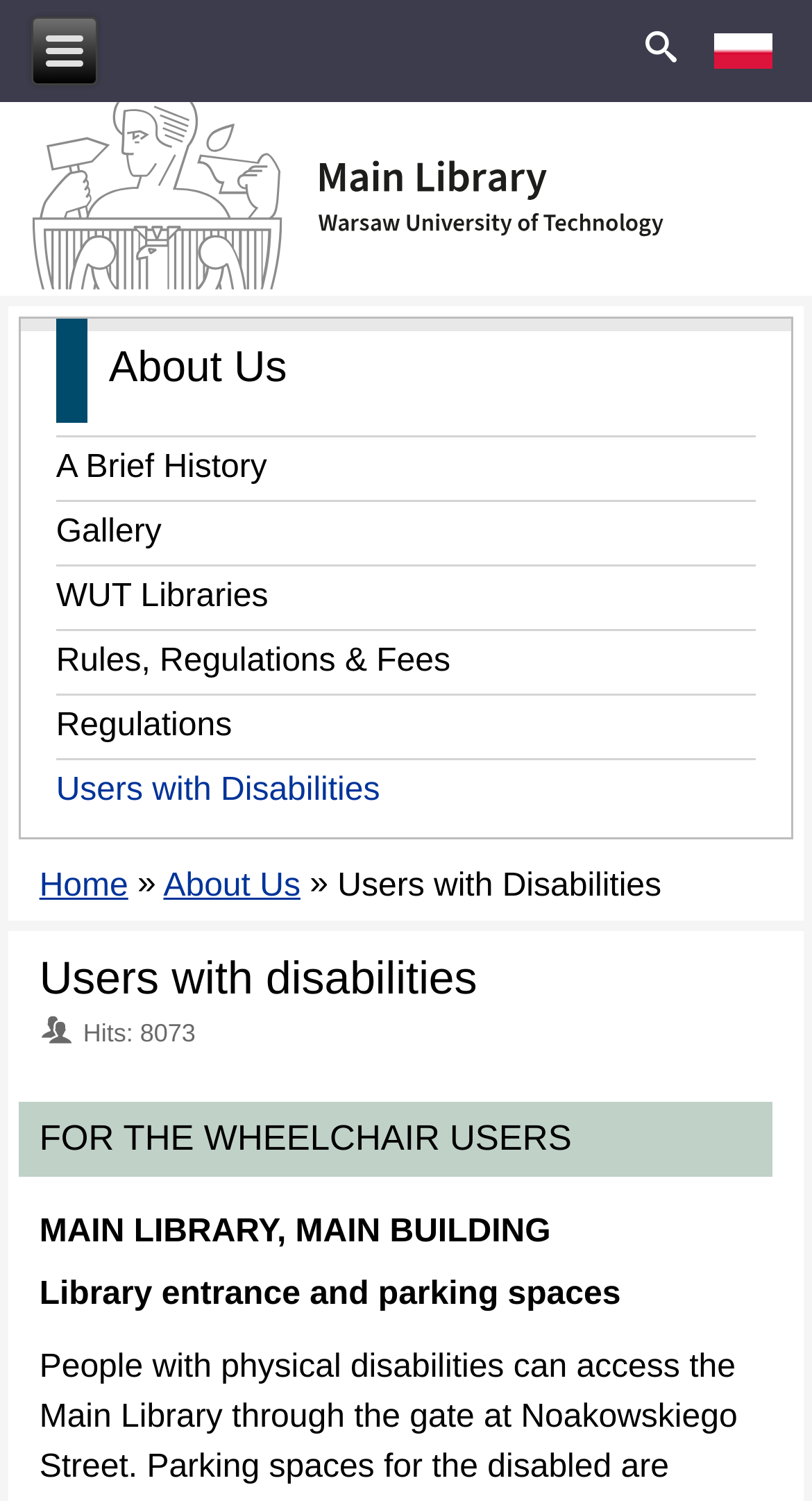Locate the bounding box coordinates of the element I should click to achieve the following instruction: "Go to home page".

[0.005, 0.068, 0.882, 0.197]